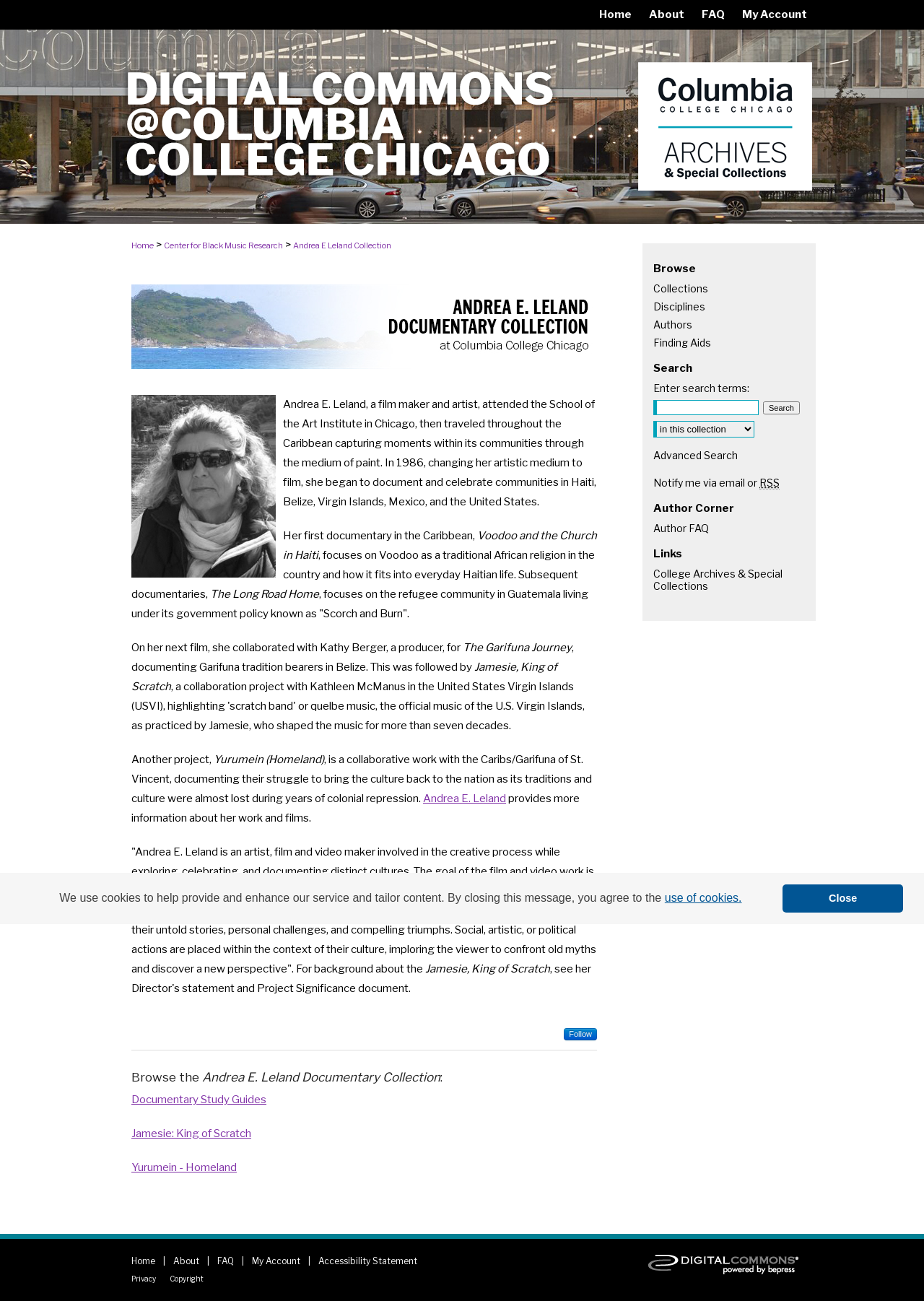Generate a thorough caption detailing the webpage content.

The webpage is about Andrea E. Leland, a filmmaker and artist, and her documentary collection at the Center for Black Music Research at Columbia College Chicago. 

At the top of the page, there is a navigation menu with links to "Home", "About", "FAQ", and "My Account". Below this menu, there is a breadcrumb navigation with links to "Home", "Center for Black Music Research", and "Andrea E Leland Collection". 

On the left side of the page, there is a section with an image of Andrea E. Leland and a brief description of her work. Below this section, there are several paragraphs of text describing her documentaries, including "Voodoo and the Church in Haiti", "The Long Road Home", "The Garifuna Journey", "Jamesie, King of Scratch", and "Yurumein (Homeland)". 

On the right side of the page, there is a section with links to "Browse the Andrea E. Leland Documentary Collection", "Documentary Study Guides", "Jamesie: King of Scratch", and "Yurumein - Homeland". 

Further down the page, there is a search box with a label "Enter search terms" and a button to submit the search. Below the search box, there are links to "Advanced Search", "Notify me via email or RSS", and "Author Corner". 

At the bottom of the page, there are links to "College Archives & Special Collections", "Home", "About", "FAQ", "My Account", "Accessibility Statement", "Privacy", and "Copyright".